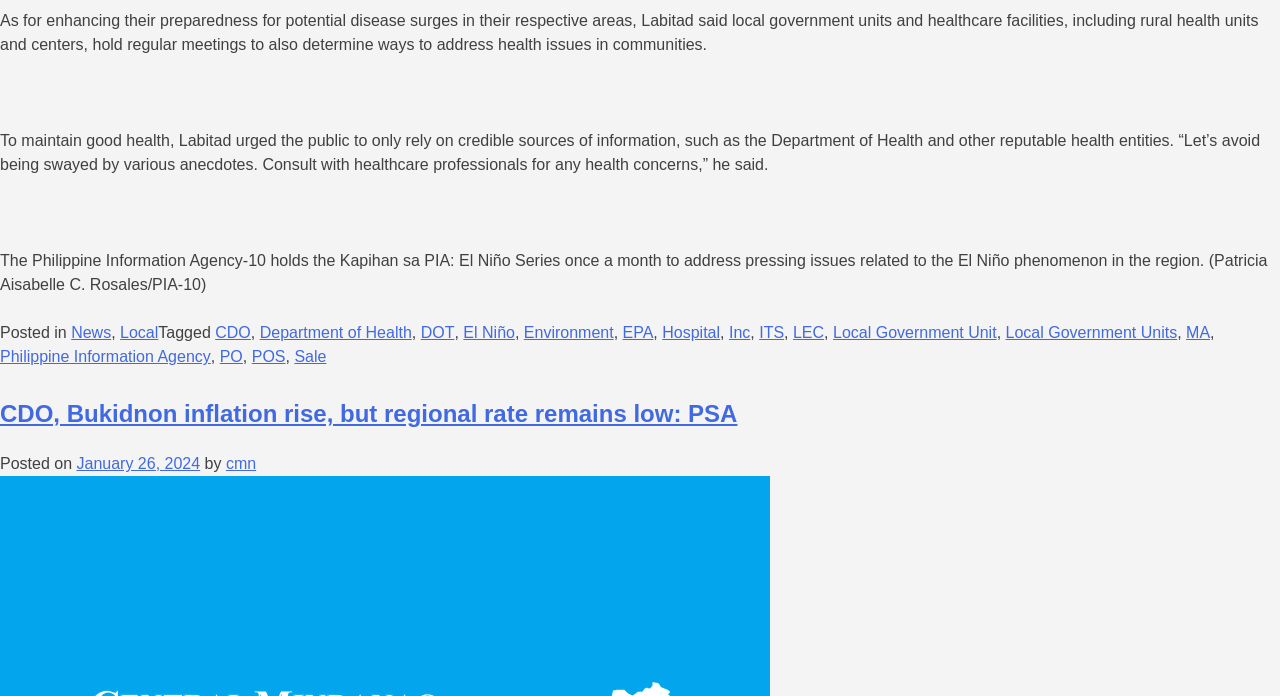Given the element description, predict the bounding box coordinates in the format (top-left x, top-left y, bottom-right x, bottom-right y). Make sure all values are between 0 and 1. Here is the element description: GET SPECIAL OFFER

None